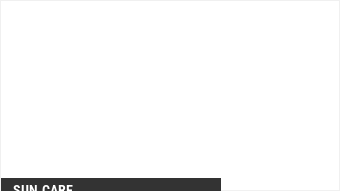Refer to the image and provide a thorough answer to this question:
How many products are in the Daily Prevention SPF range?

The caption states that the Daily Prevention SPF range 'features six innovative products designed for sun care', implying that there are six products in this range.